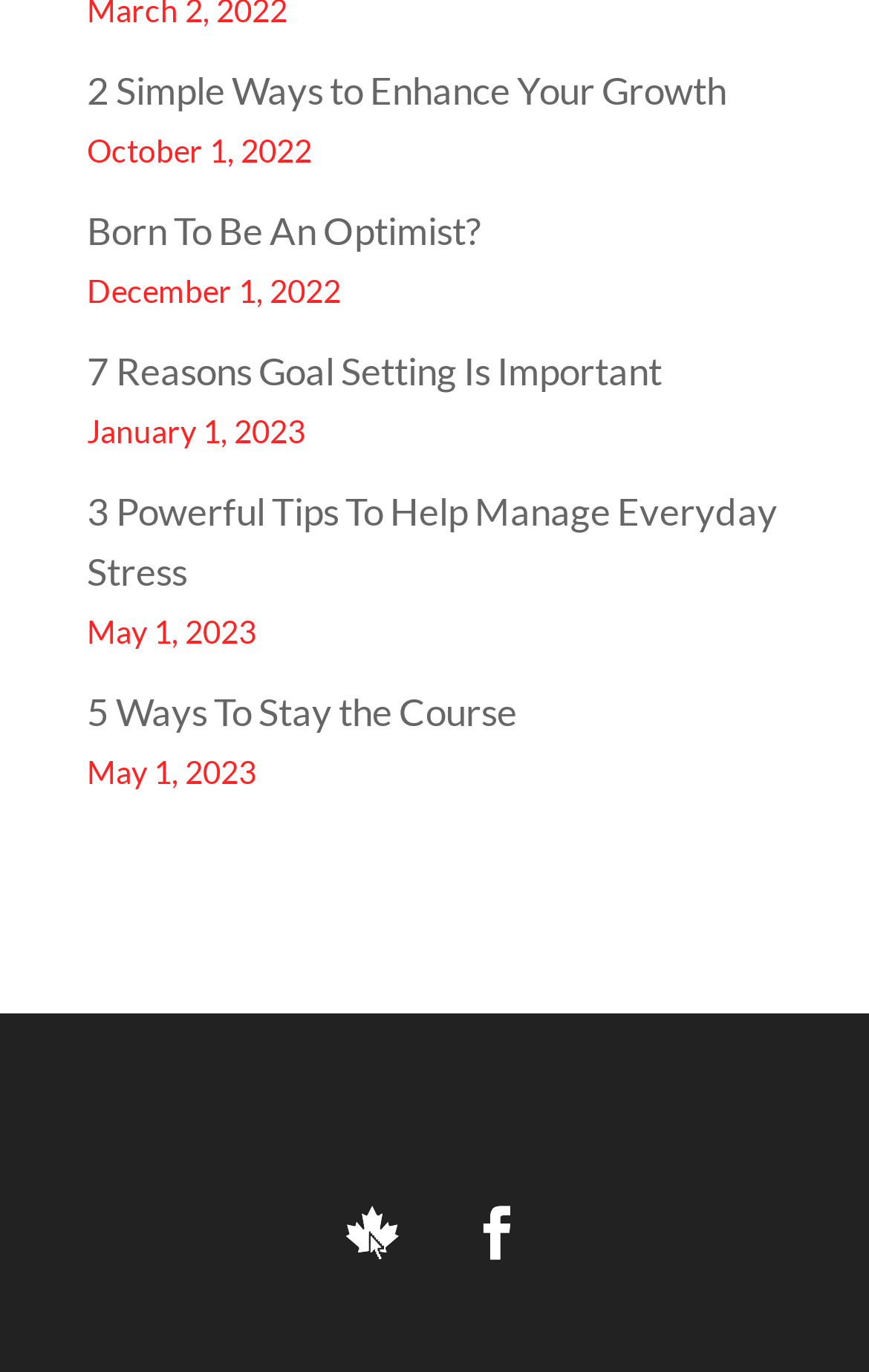Based on the element description, predict the bounding box coordinates (top-left x, top-left y, bottom-right x, bottom-right y) for the UI element in the screenshot: Born To Be An Optimist?

[0.1, 0.151, 0.554, 0.185]